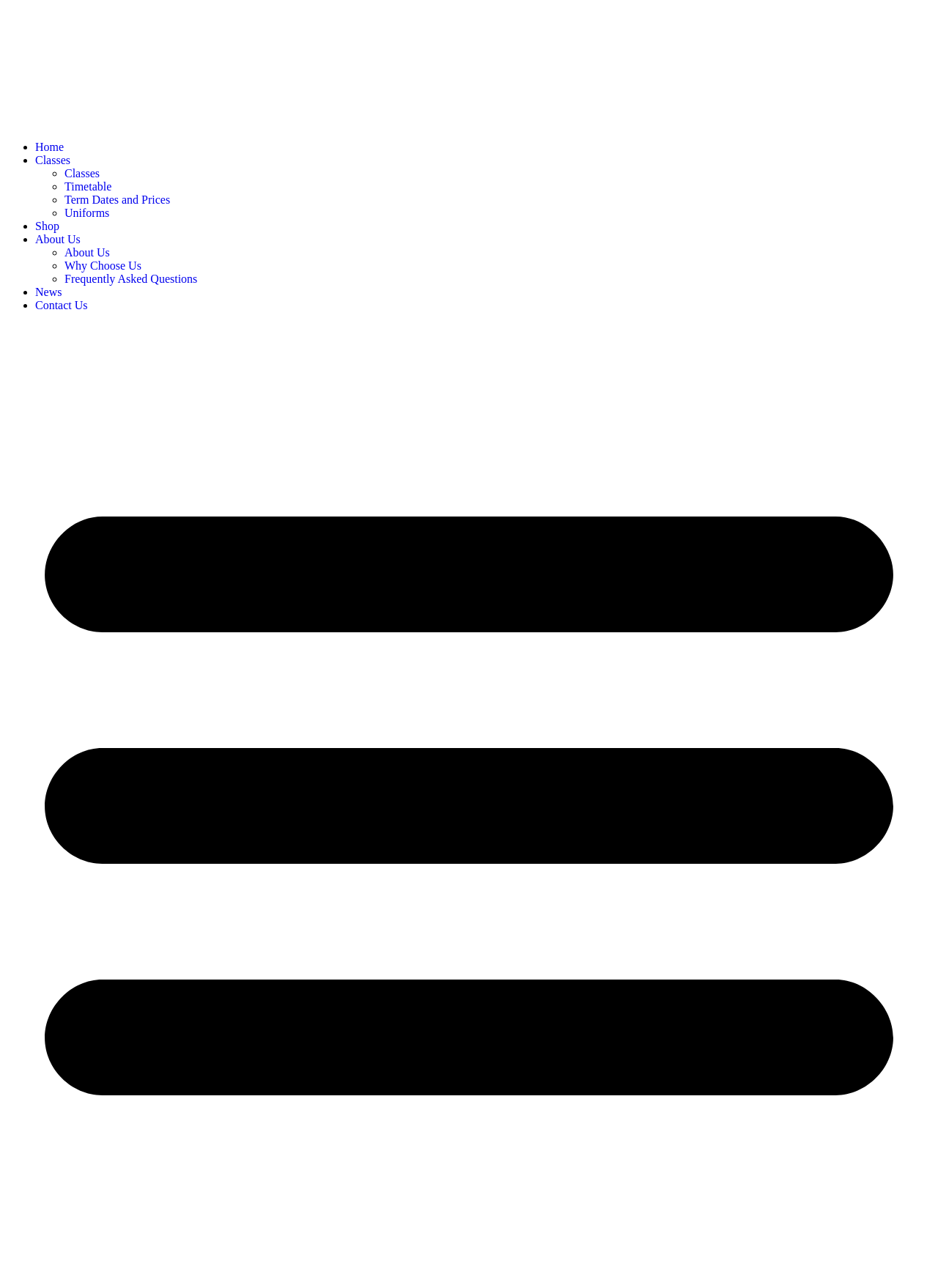Provide the bounding box coordinates for the UI element that is described by this text: "Classes". The coordinates should be in the form of four float numbers between 0 and 1: [left, top, right, bottom].

[0.069, 0.13, 0.106, 0.139]